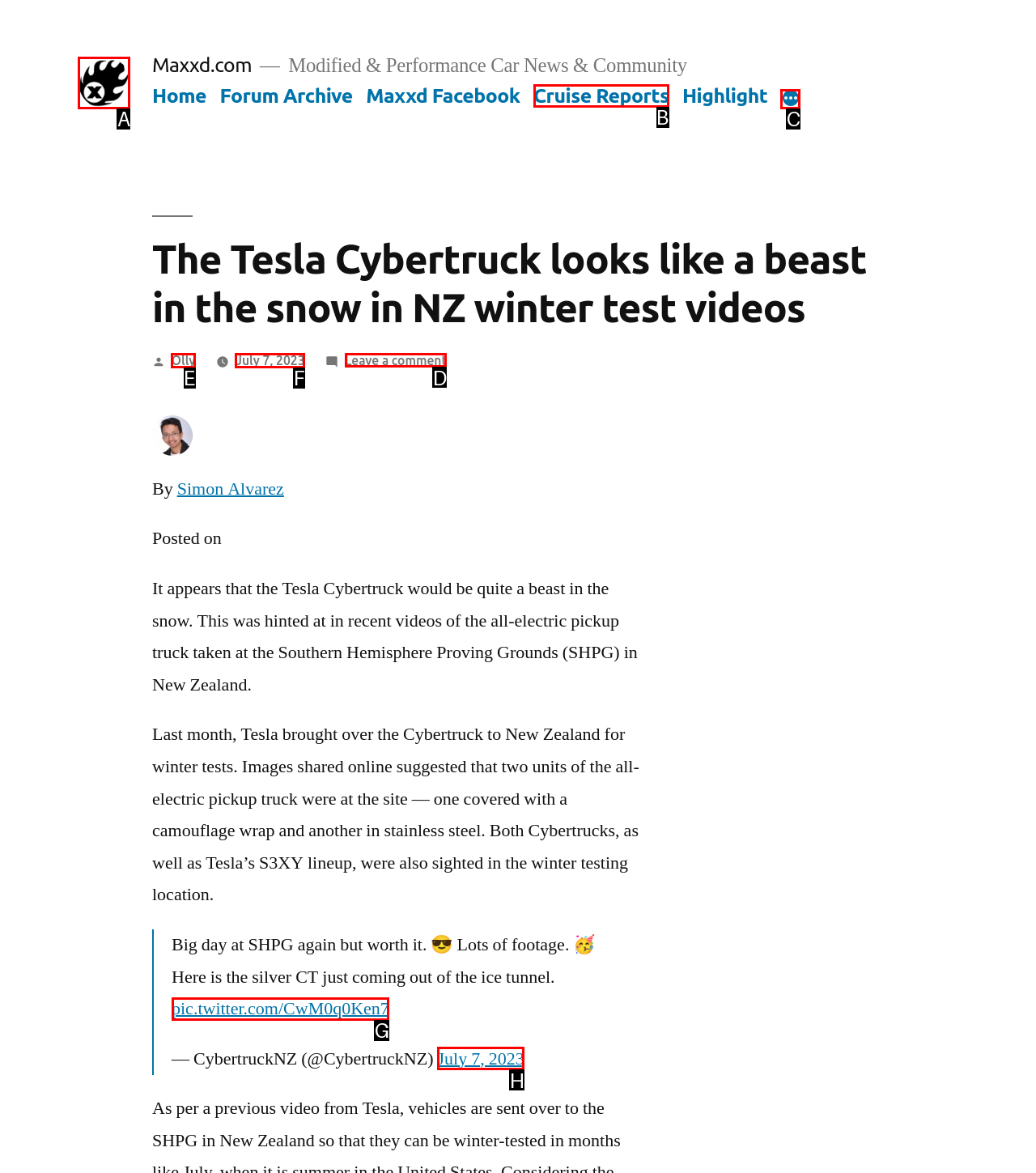Which HTML element should be clicked to complete the following task: Click on the 'Leave a comment' link?
Answer with the letter corresponding to the correct choice.

D